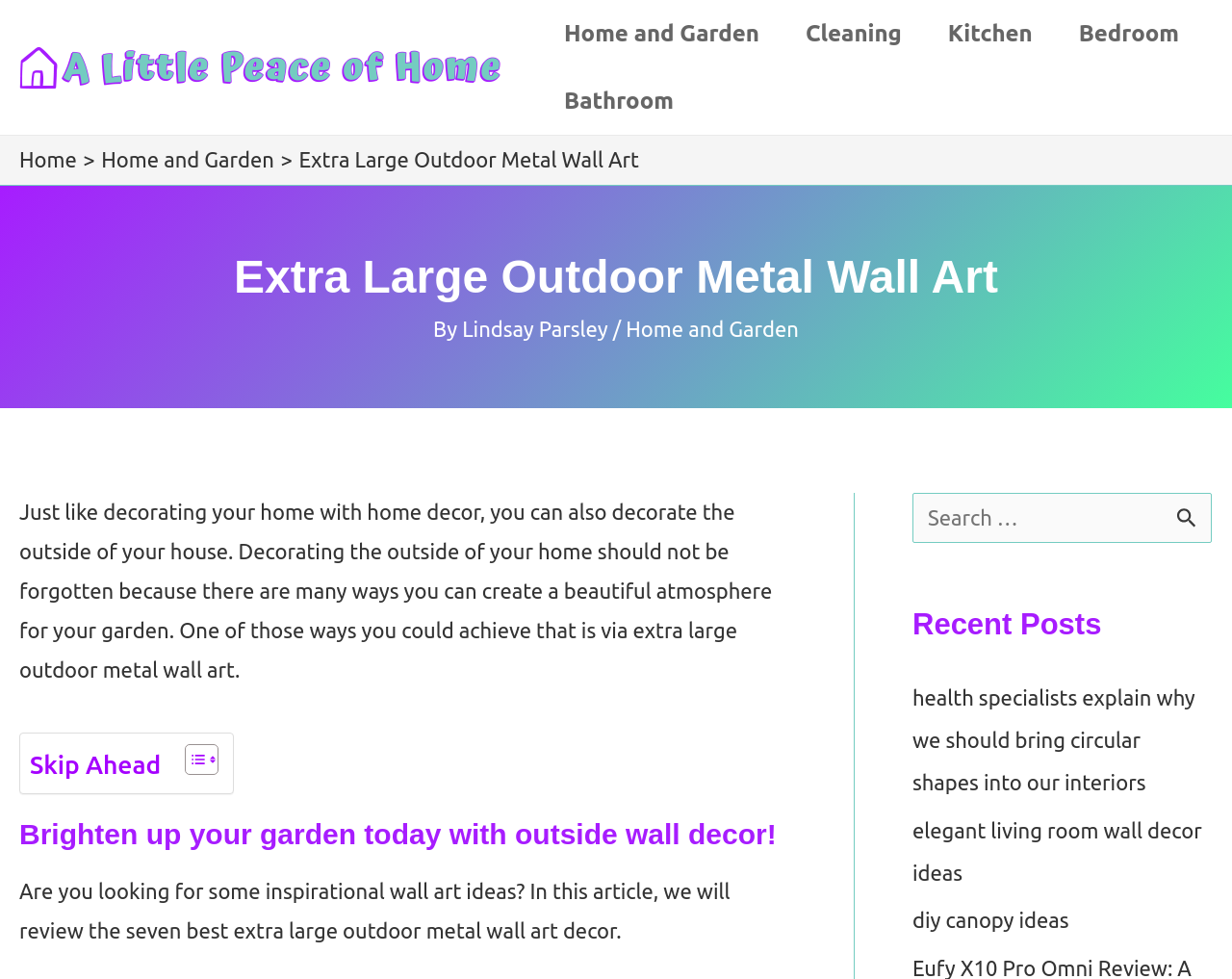What is the topic of the current article?
Based on the image, give a concise answer in the form of a single word or short phrase.

Extra large outdoor metal wall art